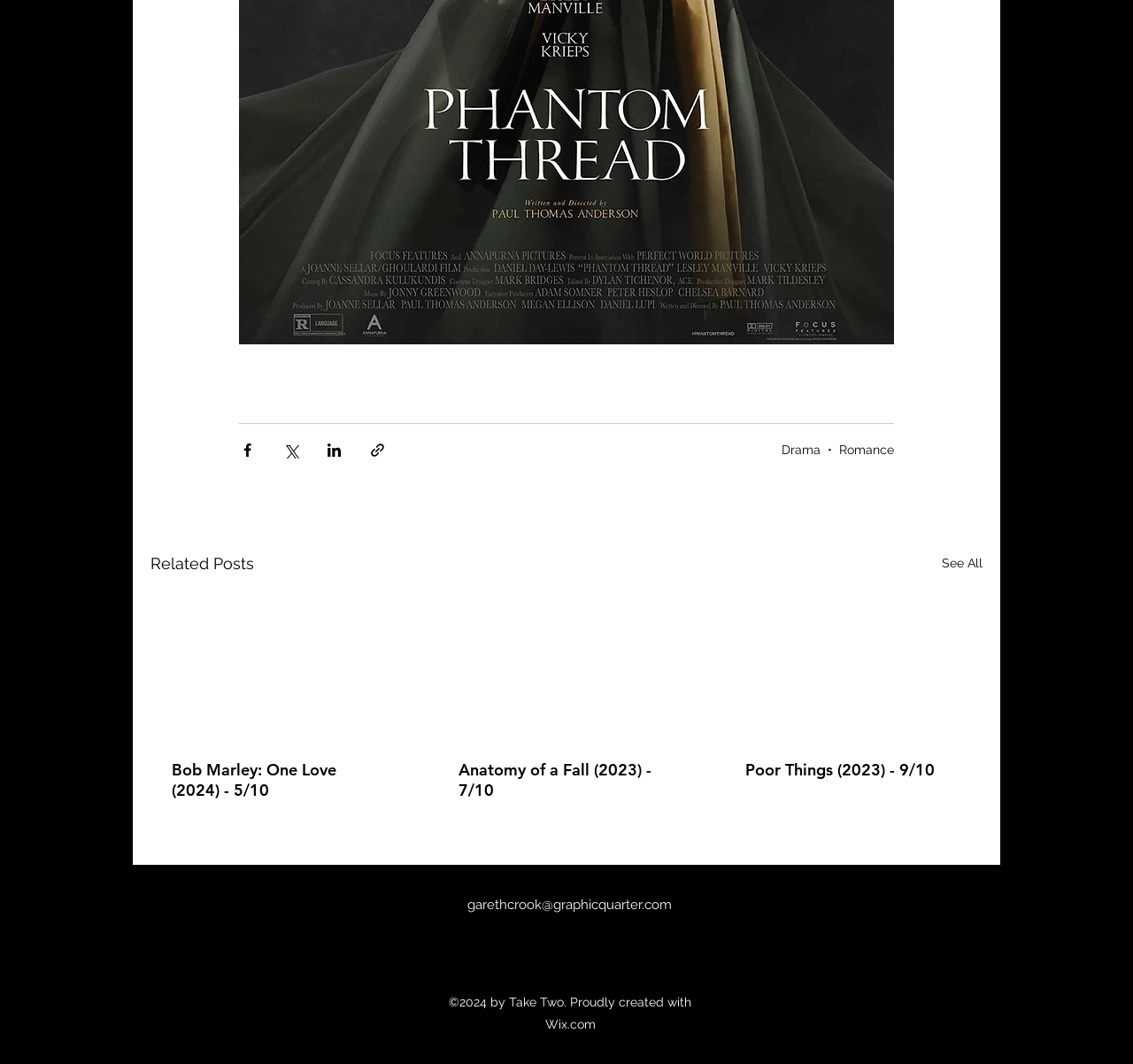How many social media links are in the Social Bar?
Examine the screenshot and reply with a single word or phrase.

4